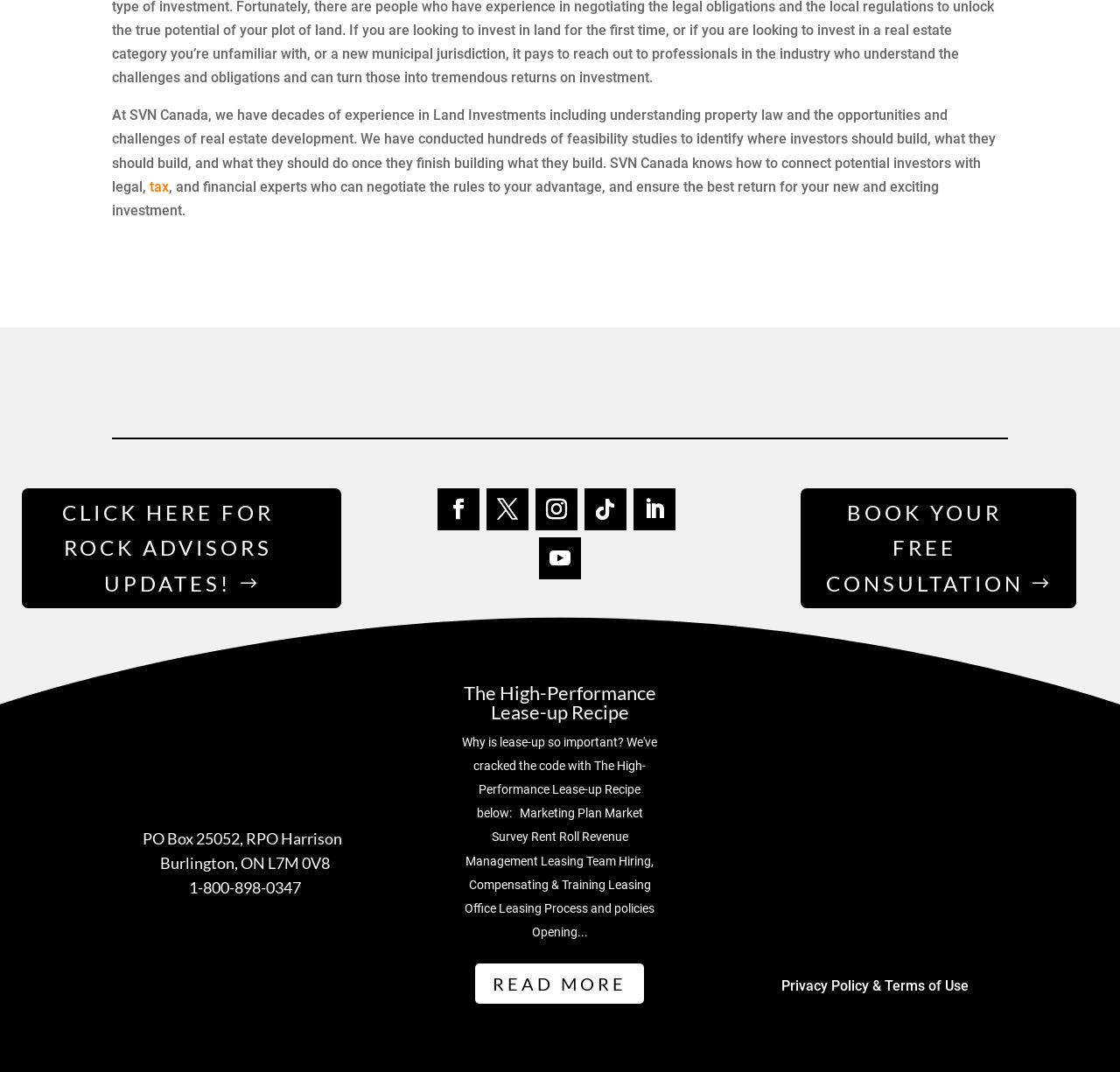Kindly provide the bounding box coordinates of the section you need to click on to fulfill the given instruction: "Click to read Rock Advisors updates".

[0.02, 0.456, 0.305, 0.567]